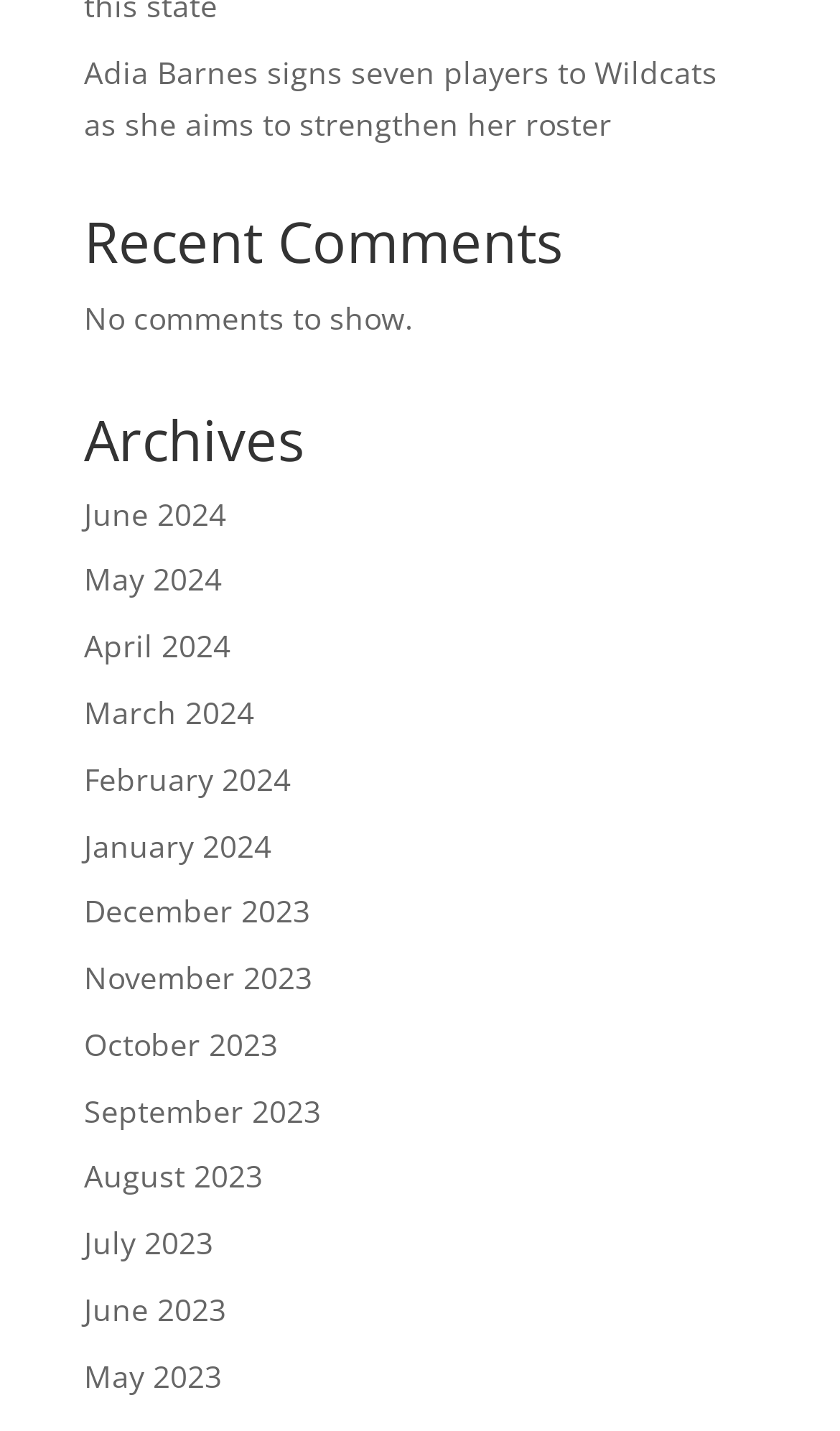Respond with a single word or phrase to the following question: What is the earliest month listed in the Archives section?

December 2023